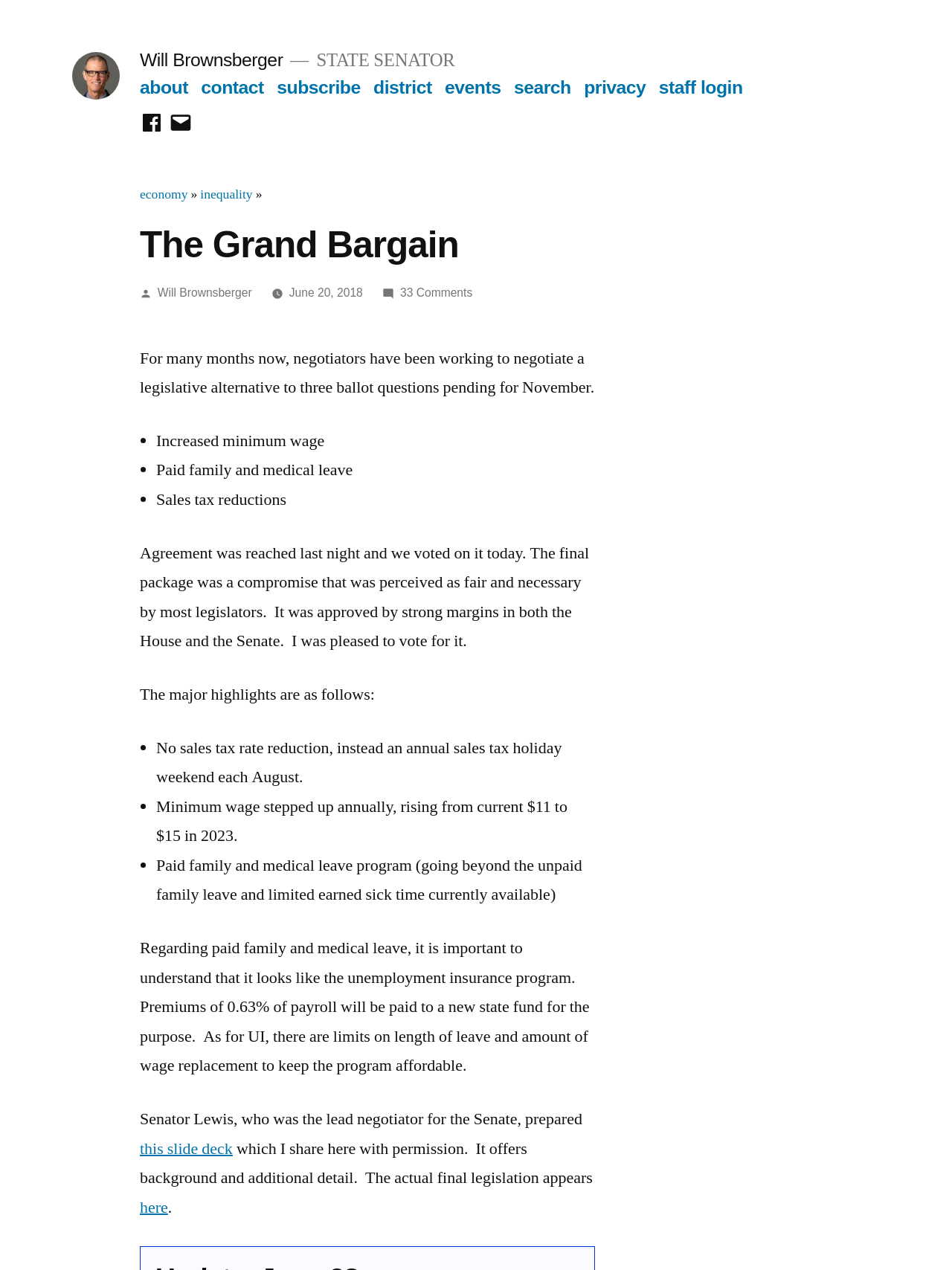What is the purpose of the paid family and medical leave program?
Please utilize the information in the image to give a detailed response to the question.

The purpose of the paid family and medical leave program can be inferred from the text, which states that premiums of 0.63% of payroll will be paid to a new state fund for the purpose, and that there are limits on length of leave and amount of wage replacement to keep the program affordable.